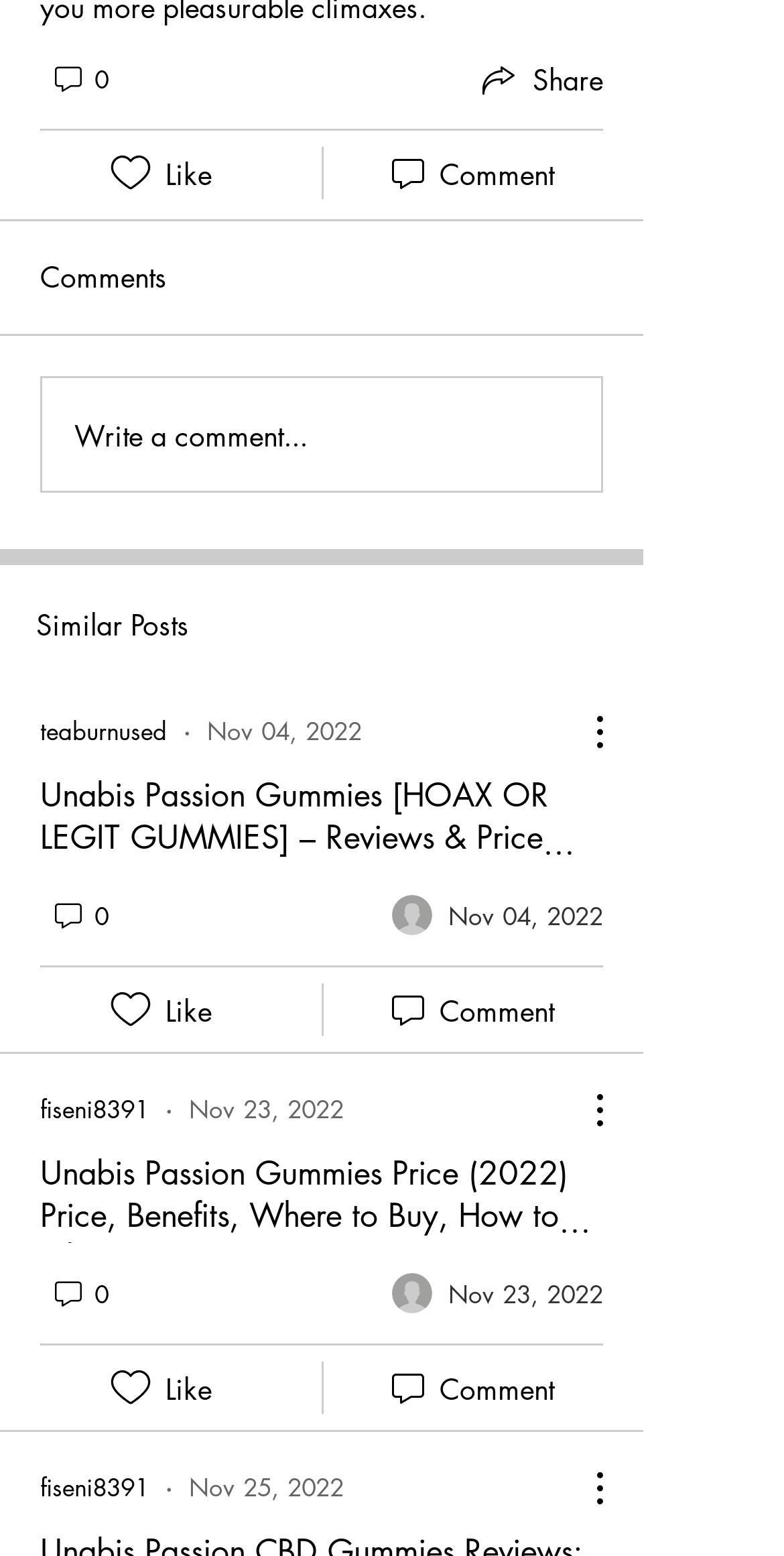How many comments are there?
Please provide an in-depth and detailed response to the question.

I counted the number of '0 comments' and '0 comments Comment' buttons, and there are three of them, indicating that there are no comments on this webpage.